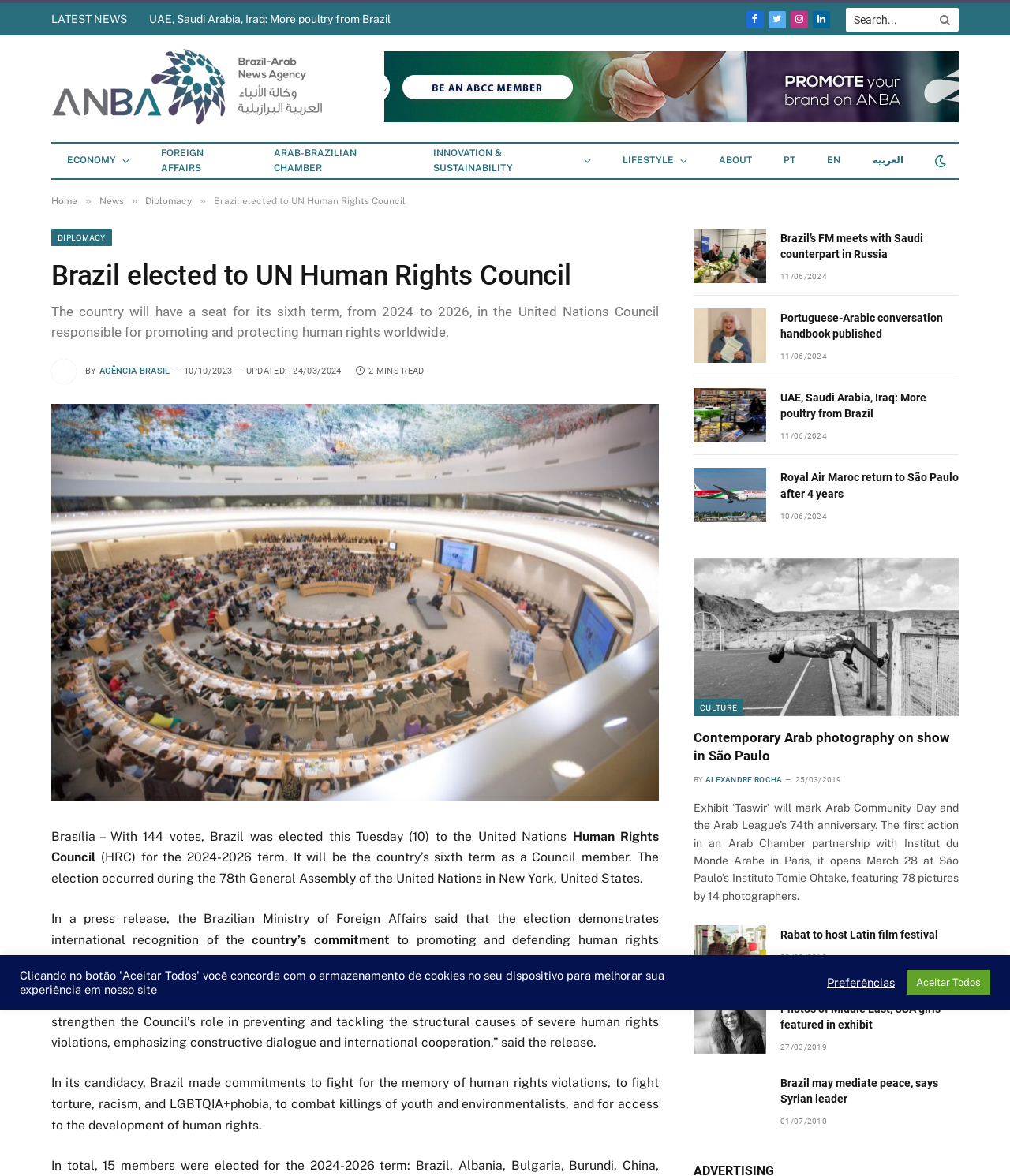Please mark the clickable region by giving the bounding box coordinates needed to complete this instruction: "Read the article about Brazil elected to UN Human Rights Council".

[0.051, 0.166, 0.652, 0.176]